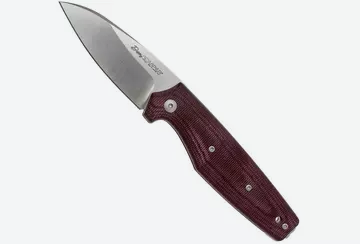What is the purpose of the textured surface on the handle?
Please provide a comprehensive and detailed answer to the question.

According to the caption, the textured surface on the handle provides a secure grip, enhancing control while using the knife.